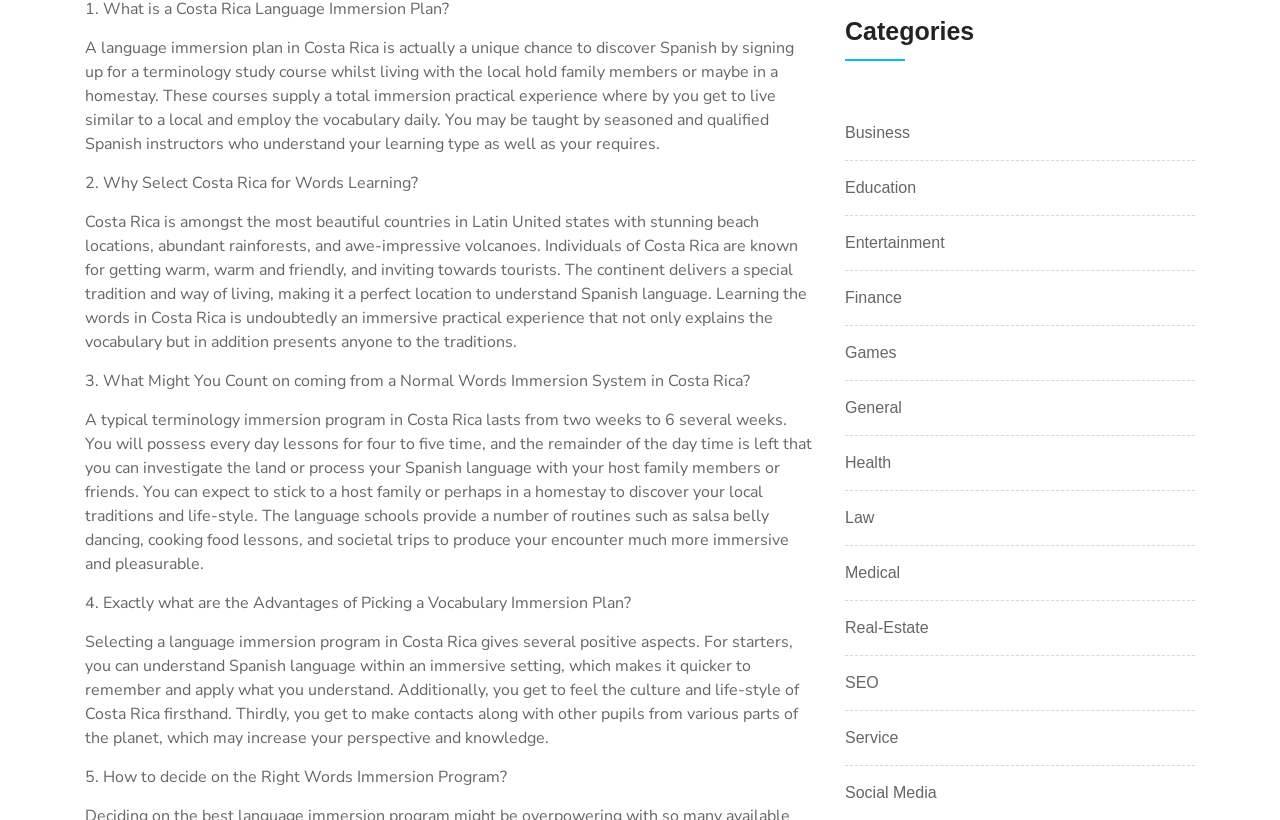What is the purpose of a language immersion plan in Costa Rica?
Look at the screenshot and give a one-word or phrase answer.

to discover Spanish